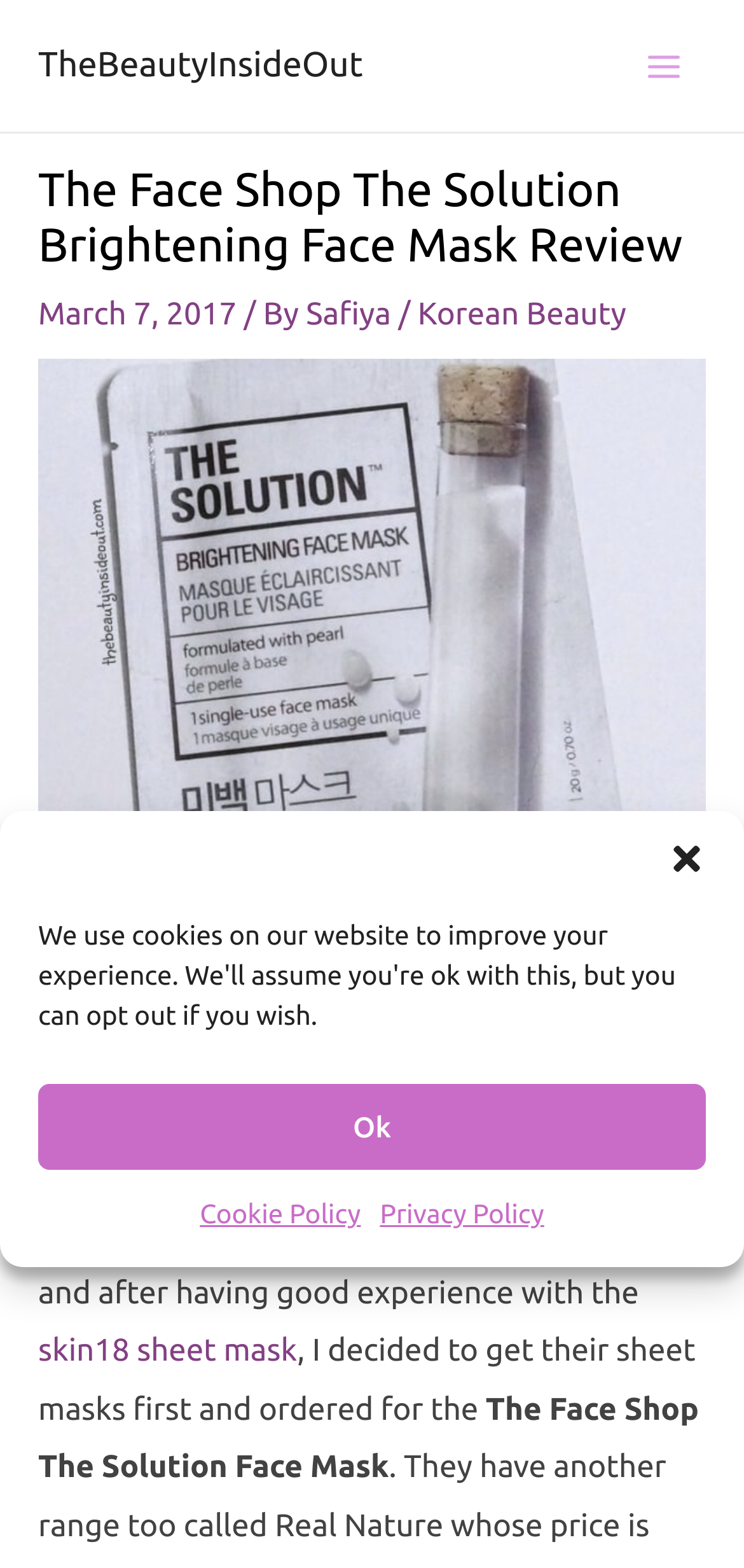Give a complete and precise description of the webpage's appearance.

The webpage is a review of The Face Shop The Solution Brightening Face Mask. At the top, there is a dialog box for managing cookie consent, which can be closed or accepted with the "Ok" button. Below this, there is a link to "TheBeautyInsideOut" and a button for the main menu.

The main content of the webpage is divided into sections. At the top, there is a header section with an image and a heading that reads "The Face Shop The Solution Brightening Face Mask Review". Below this, there is a section with the date "March 7, 2017" and the author's name "Safiya" with a link to her profile. There is also a link to "Korean Beauty" in this section.

Below the header section, there is a large image of the face mask product. To the right of the image, there is a block of text that describes the product and the brand, The Face Shop, which is a renowned beauty brand from South Korea. The text also mentions that the brand has launched its products in India through Amazon.in.

The main review of the product starts below the image and text block. The reviewer mentions that they were excited to try out the product after having a good experience with another product from the brand. The review then goes on to describe the product, mentioning that it is a one-time use face mask sheet that contains Pearl powder and Niacinamide, which provides a brightening effect.